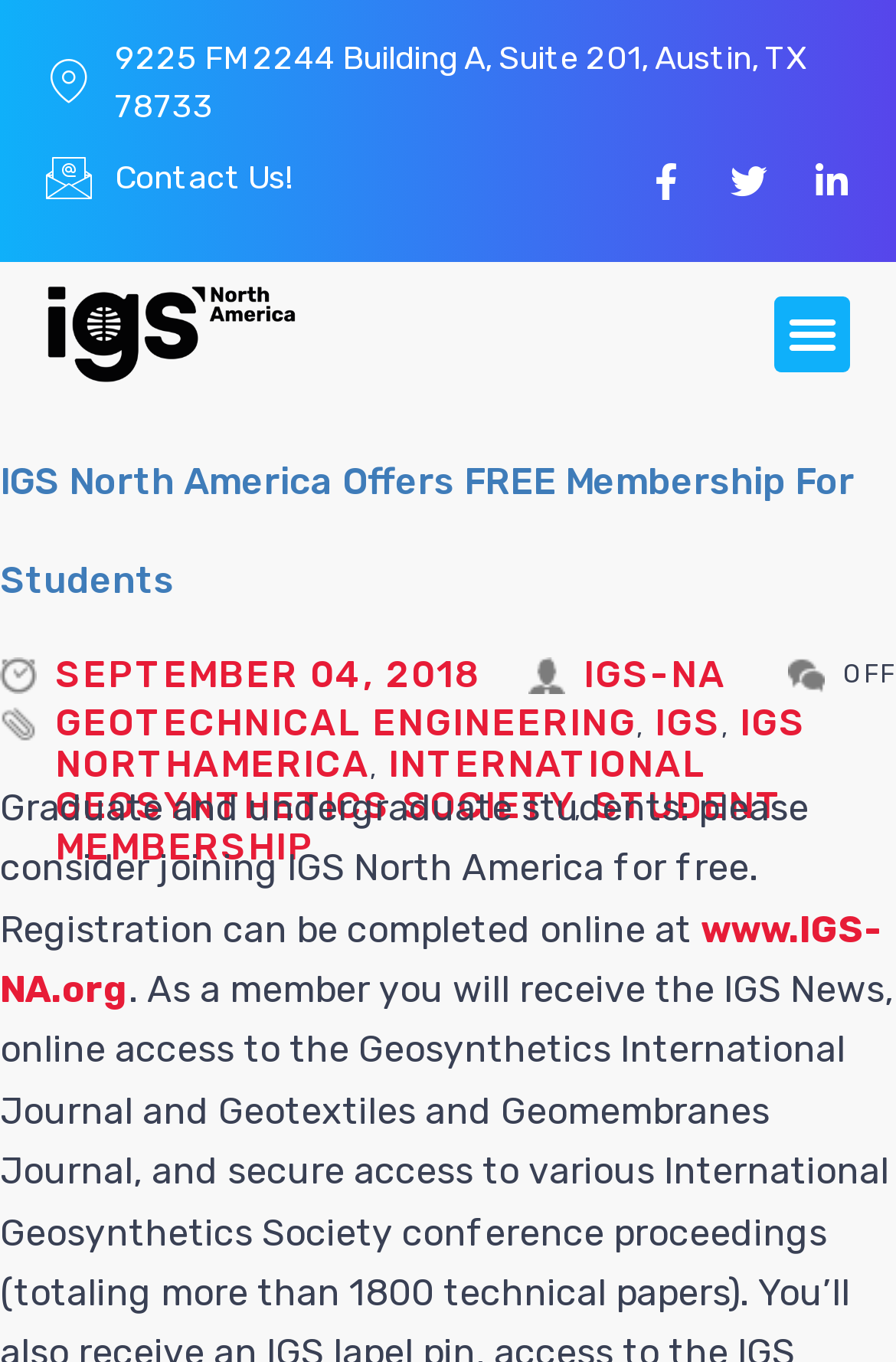Highlight the bounding box coordinates of the element you need to click to perform the following instruction: "Click the Facebook link."

[0.723, 0.12, 0.764, 0.147]